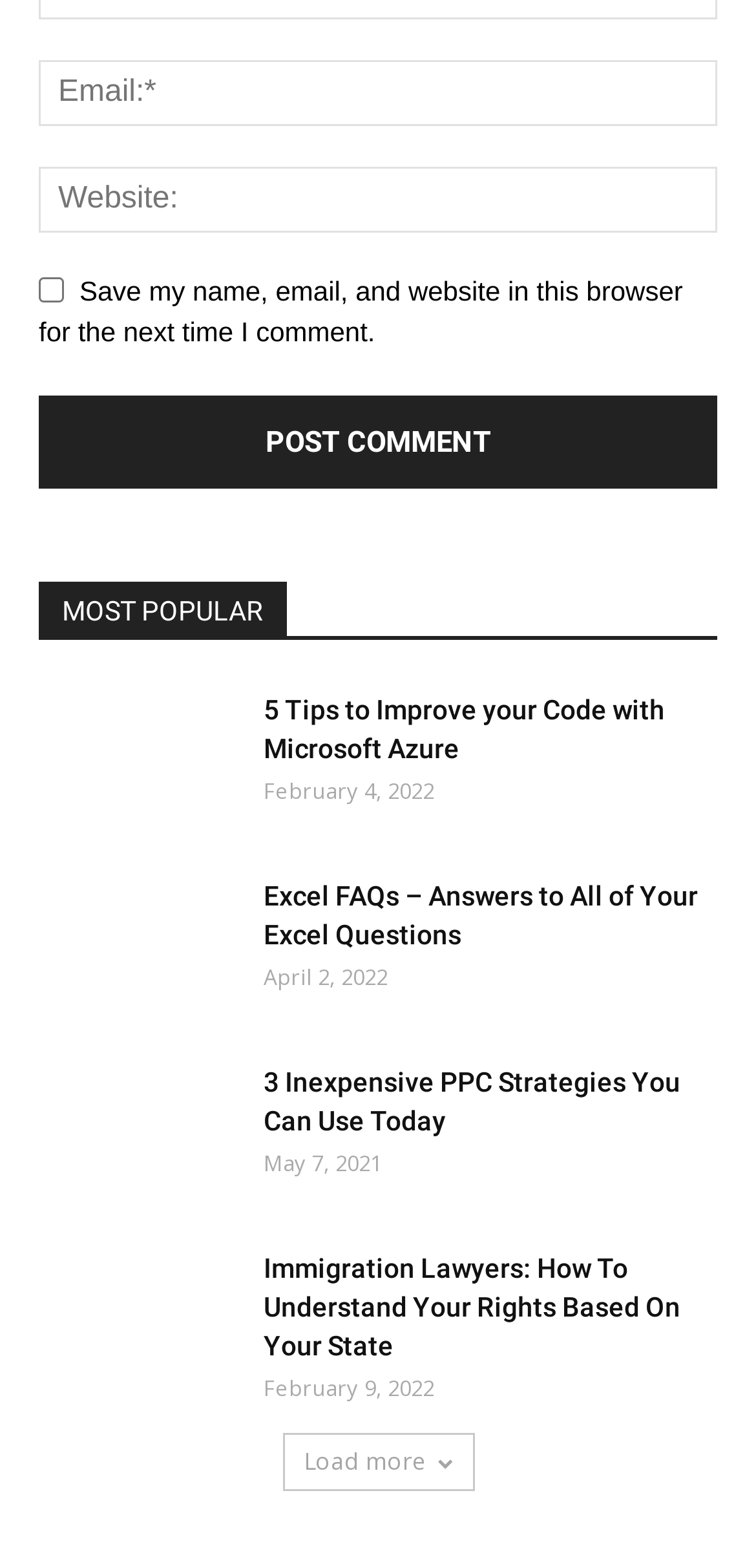Using the given element description, provide the bounding box coordinates (top-left x, top-left y, bottom-right x, bottom-right y) for the corresponding UI element in the screenshot: Relationship

[0.505, 0.326, 0.685, 0.345]